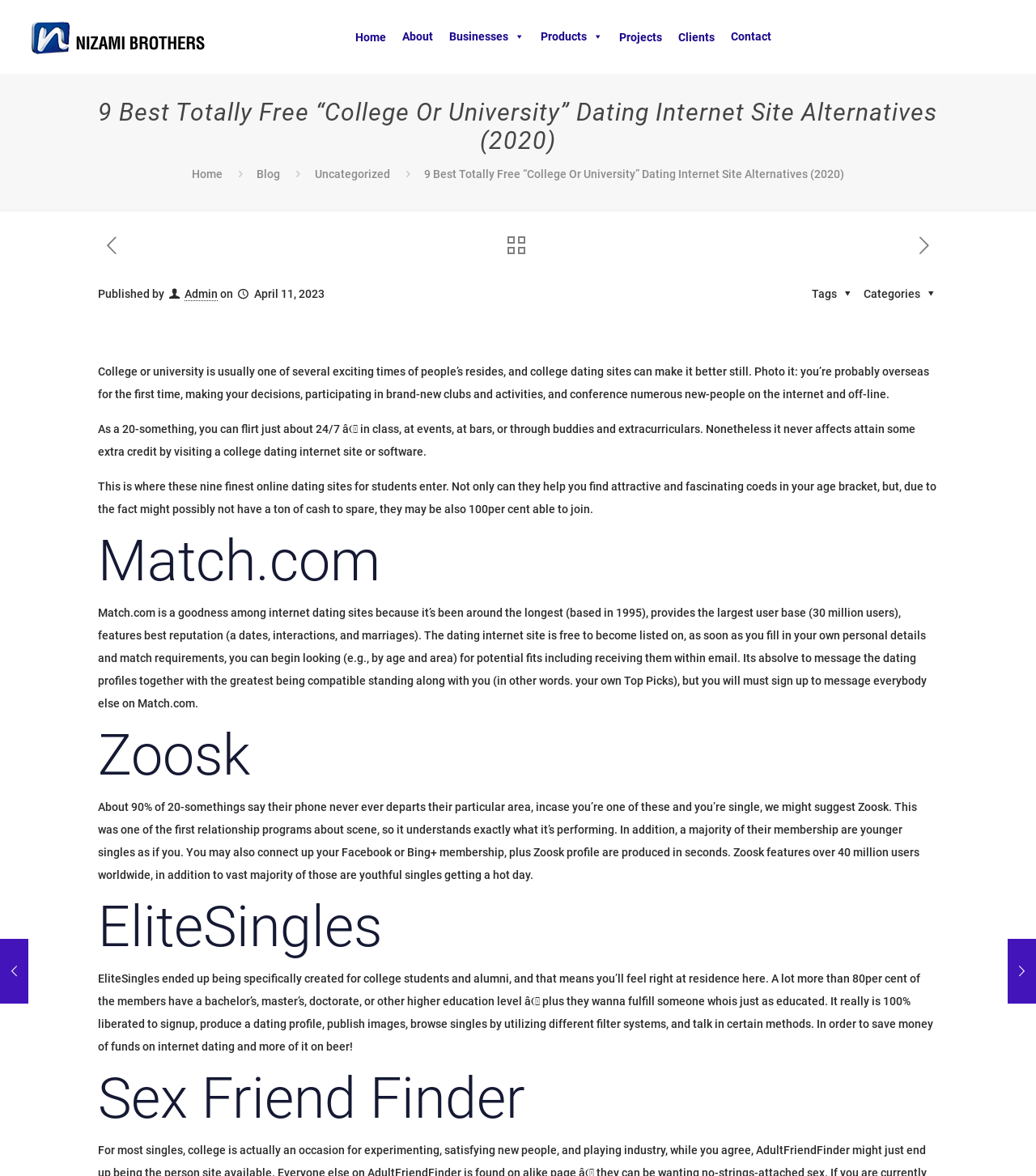Using the details in the image, give a detailed response to the question below:
What is the name of the first dating site listed?

The first dating site listed on the webpage is Match.com, which is described as a well-established site with a large user base and a good reputation.